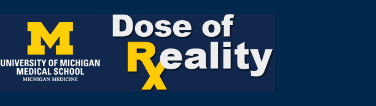What is the background color of the blog's name?
From the screenshot, supply a one-word or short-phrase answer.

Blue